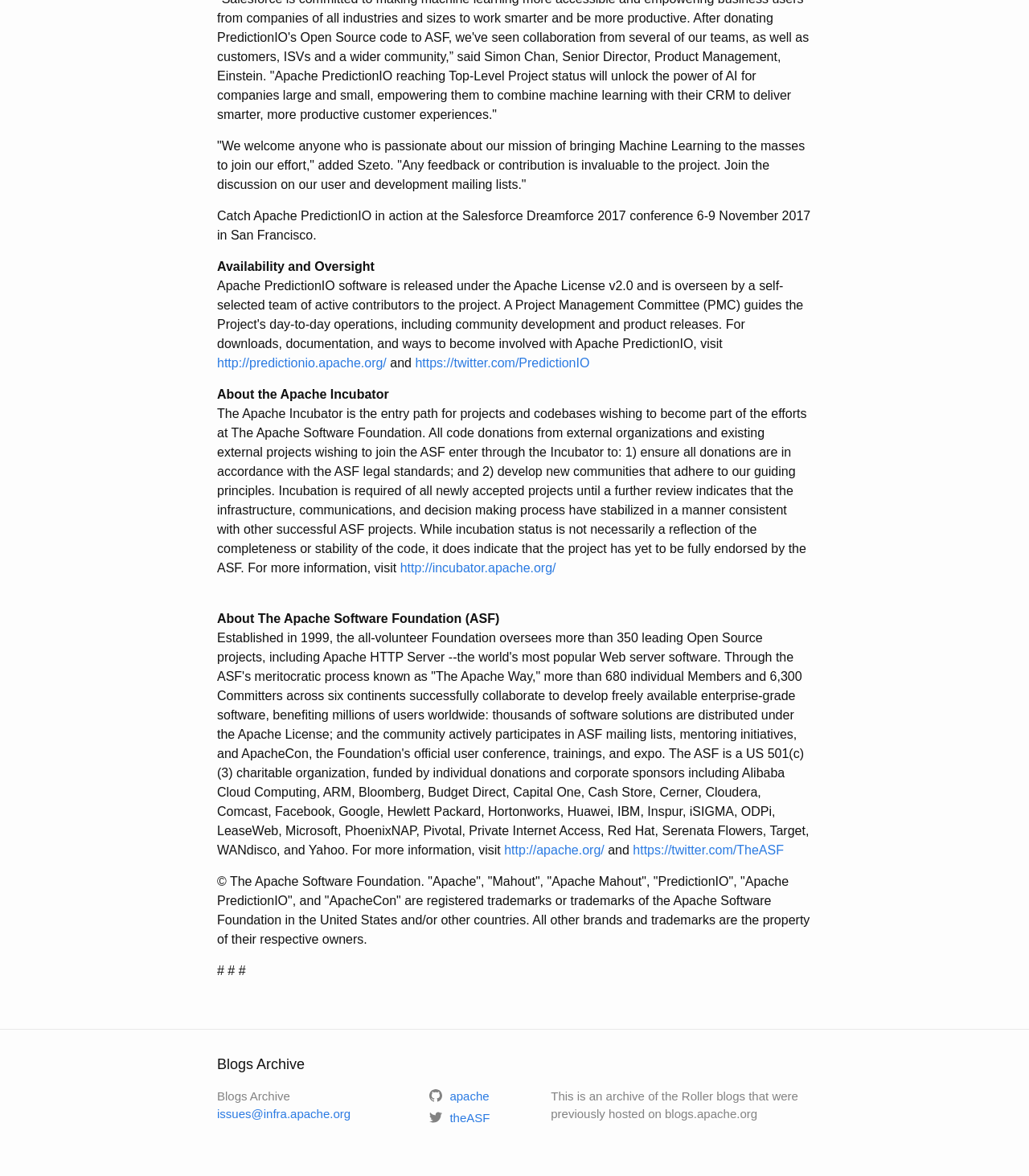How many Open Source projects does the Apache Software Foundation oversee?
Please respond to the question thoroughly and include all relevant details.

The text states that the Apache Software Foundation oversees more than 350 leading Open Source projects, including the Apache HTTP Server, which is the world's most popular Web server software.